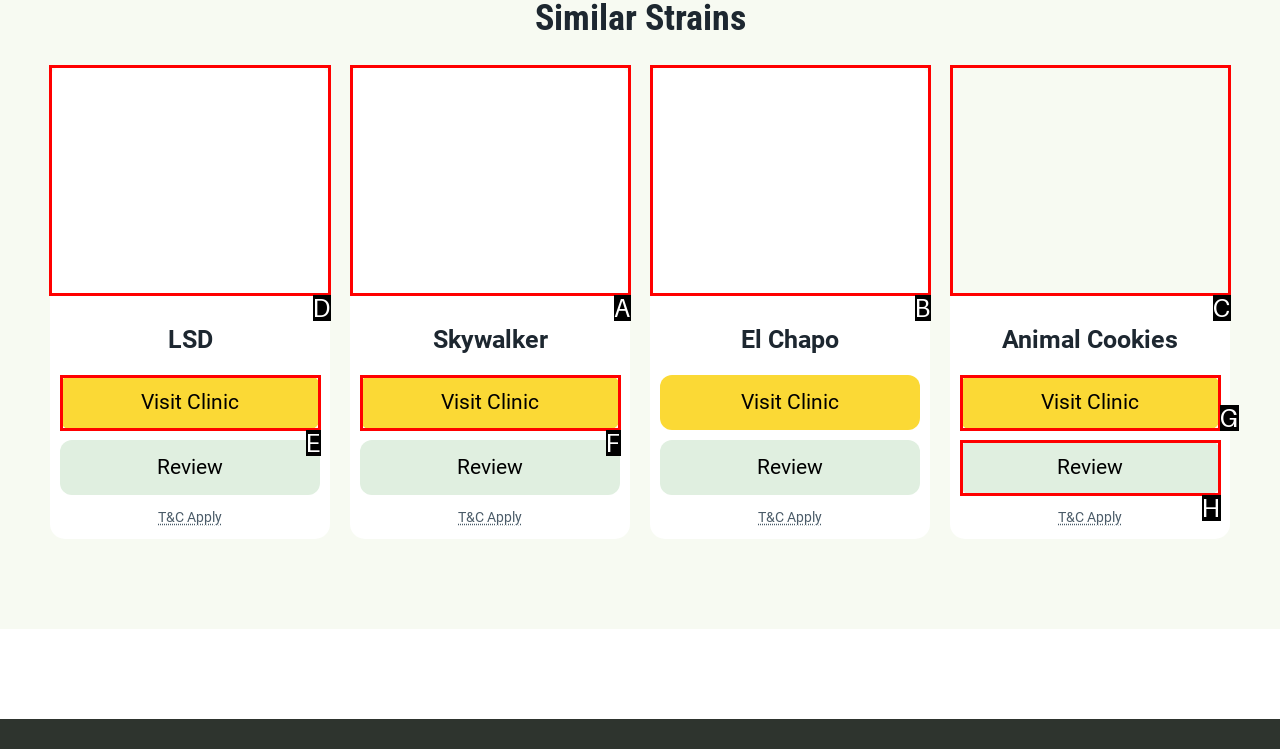For the given instruction: View LSD cannabis strain details, determine which boxed UI element should be clicked. Answer with the letter of the corresponding option directly.

D